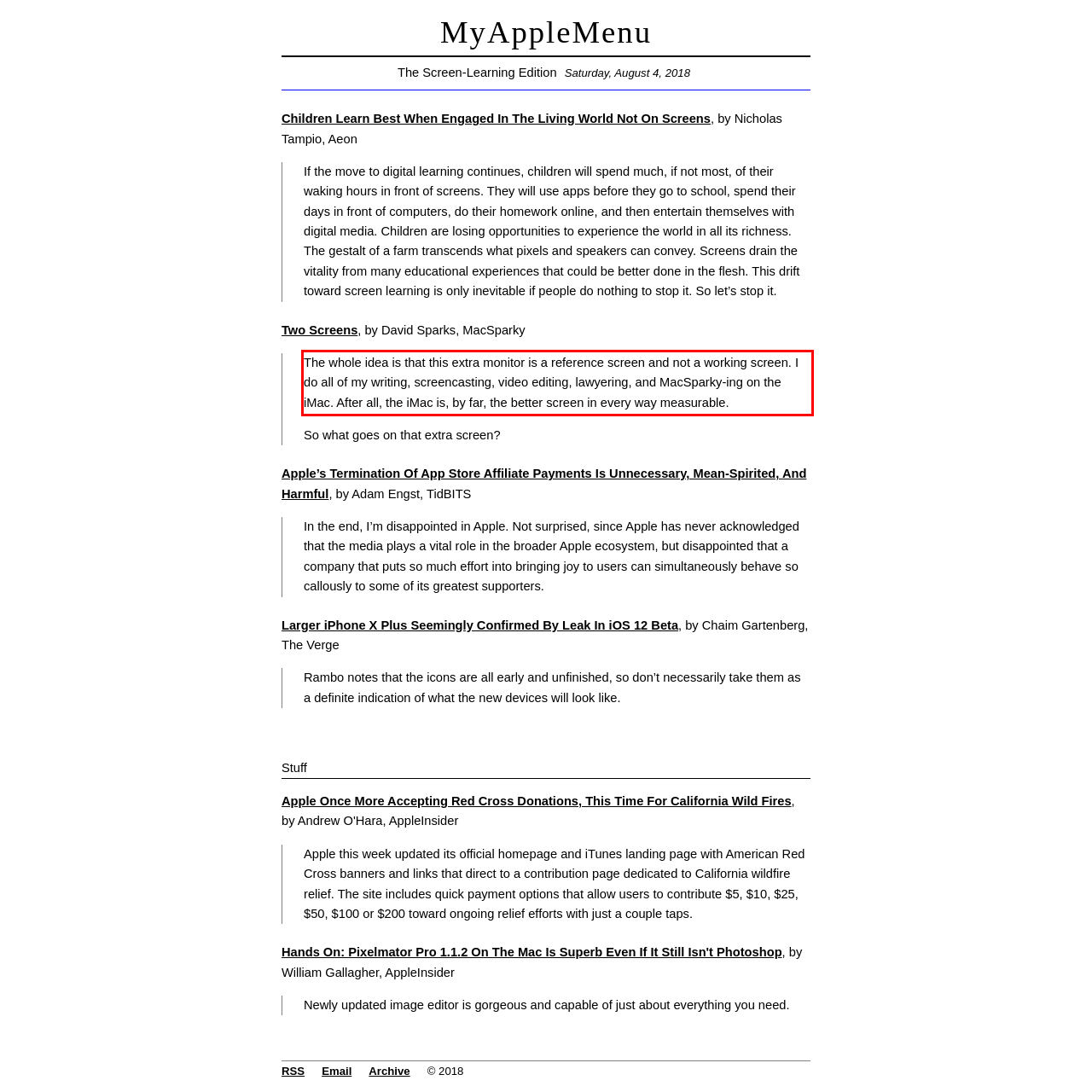Analyze the screenshot of a webpage where a red rectangle is bounding a UI element. Extract and generate the text content within this red bounding box.

The whole idea is that this extra monitor is a reference screen and not a working screen. I do all of my writing, screencasting, video editing, lawyering, and MacSparky-ing on the iMac. After all, the iMac is, by far, the better screen in every way measurable.